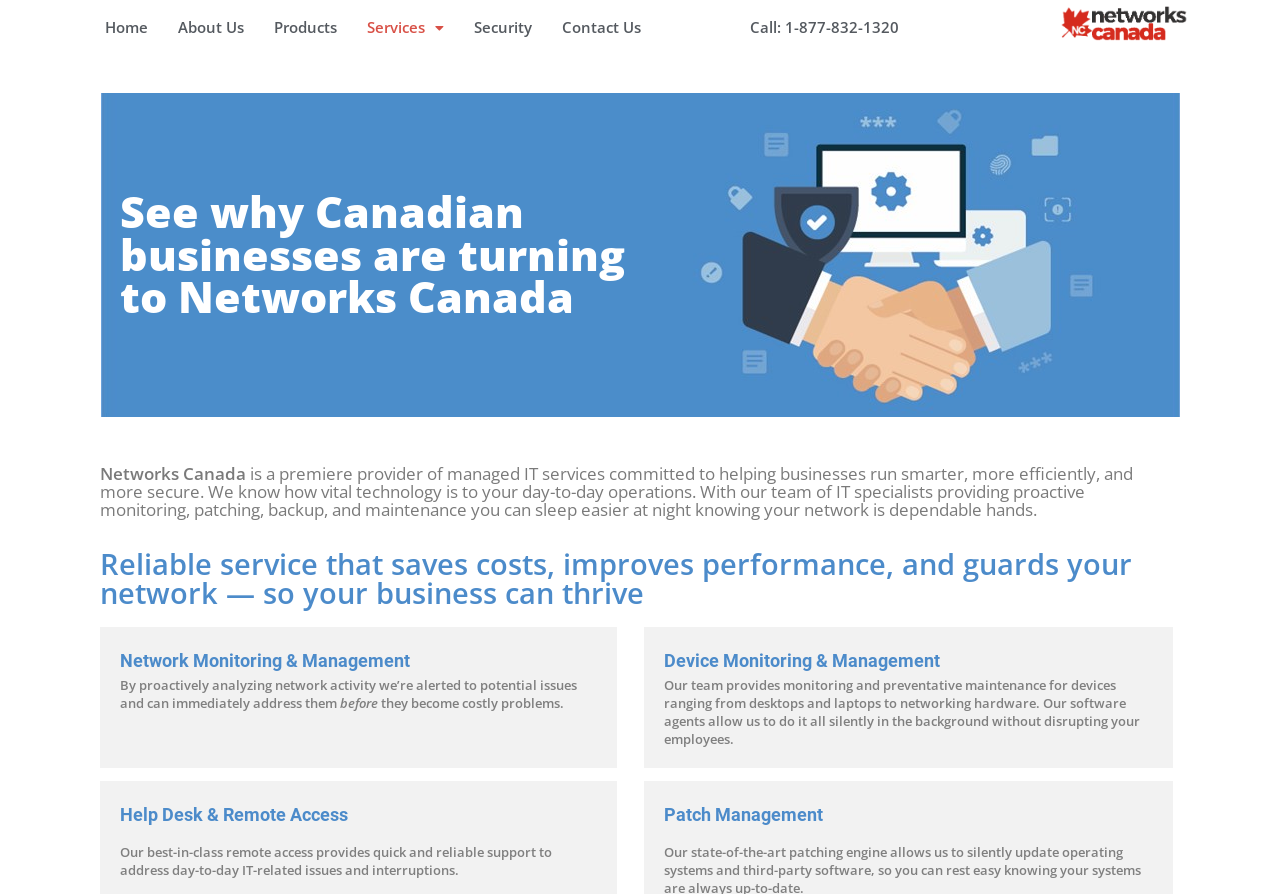What is the purpose of Networks Canada's software agents?
Using the image provided, answer with just one word or phrase.

To monitor devices silently in the background